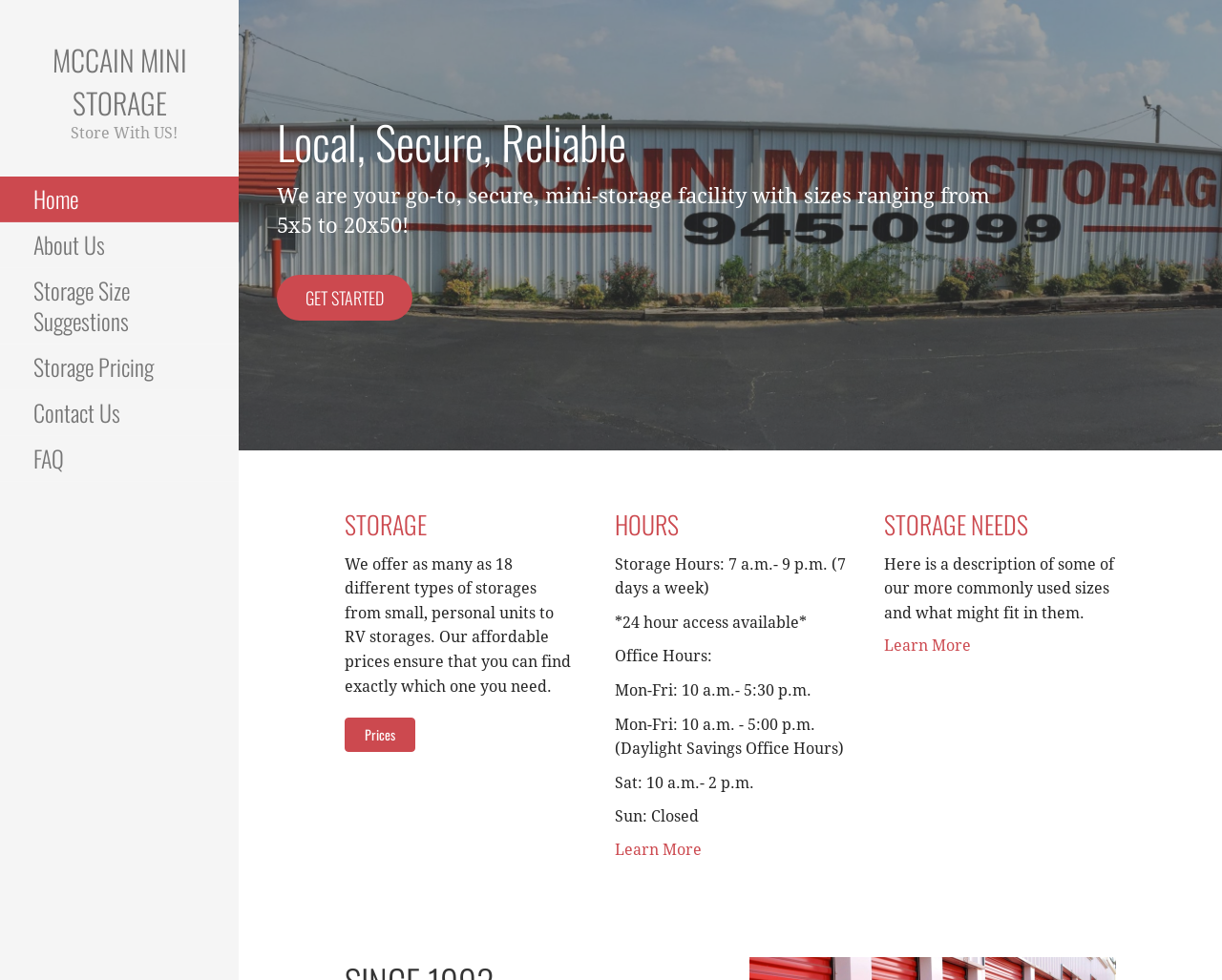Could you provide the bounding box coordinates for the portion of the screen to click to complete this instruction: "Learn more about 'HOURS'"?

[0.503, 0.856, 0.692, 0.879]